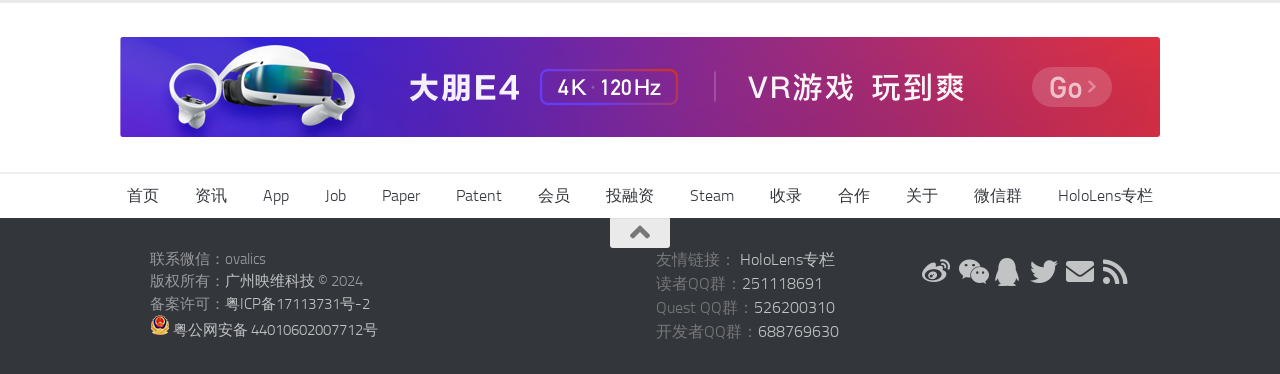Provide a short, one-word or phrase answer to the question below:
What is the purpose of the '联系微信' link?

To contact WeChat